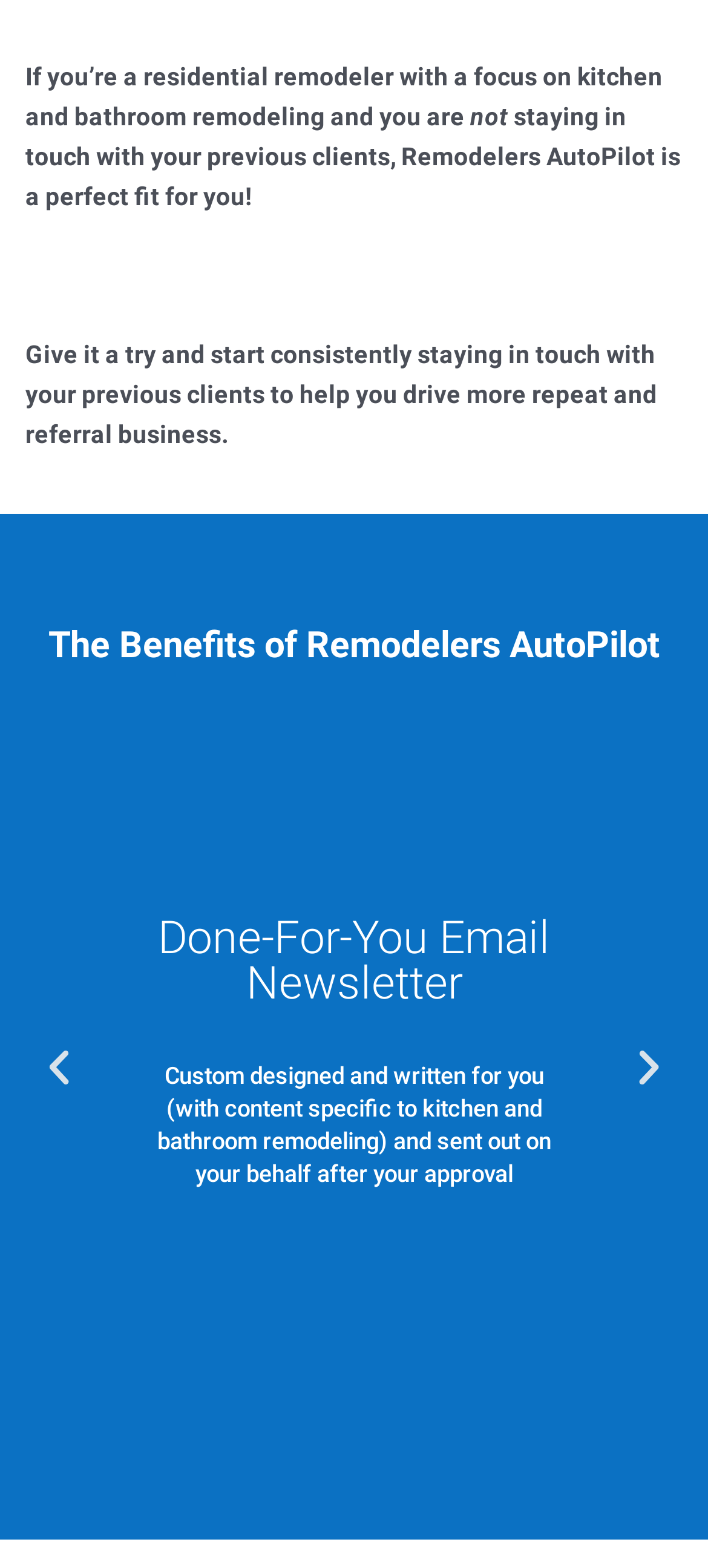Answer the following in one word or a short phrase: 
What is the focus of the remodeler?

kitchen and bathroom